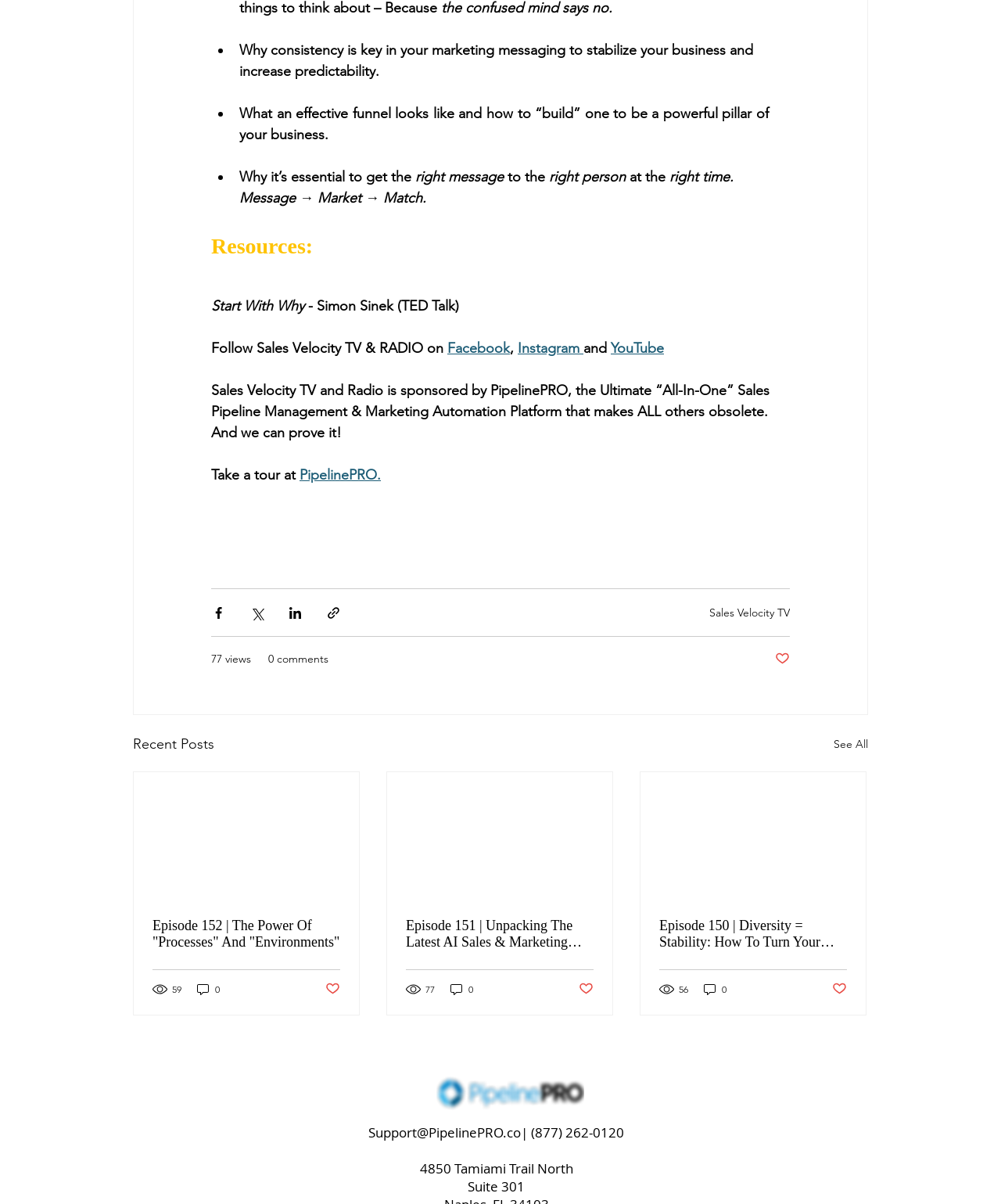Kindly respond to the following question with a single word or a brief phrase: 
How many views does the first article have?

59 views